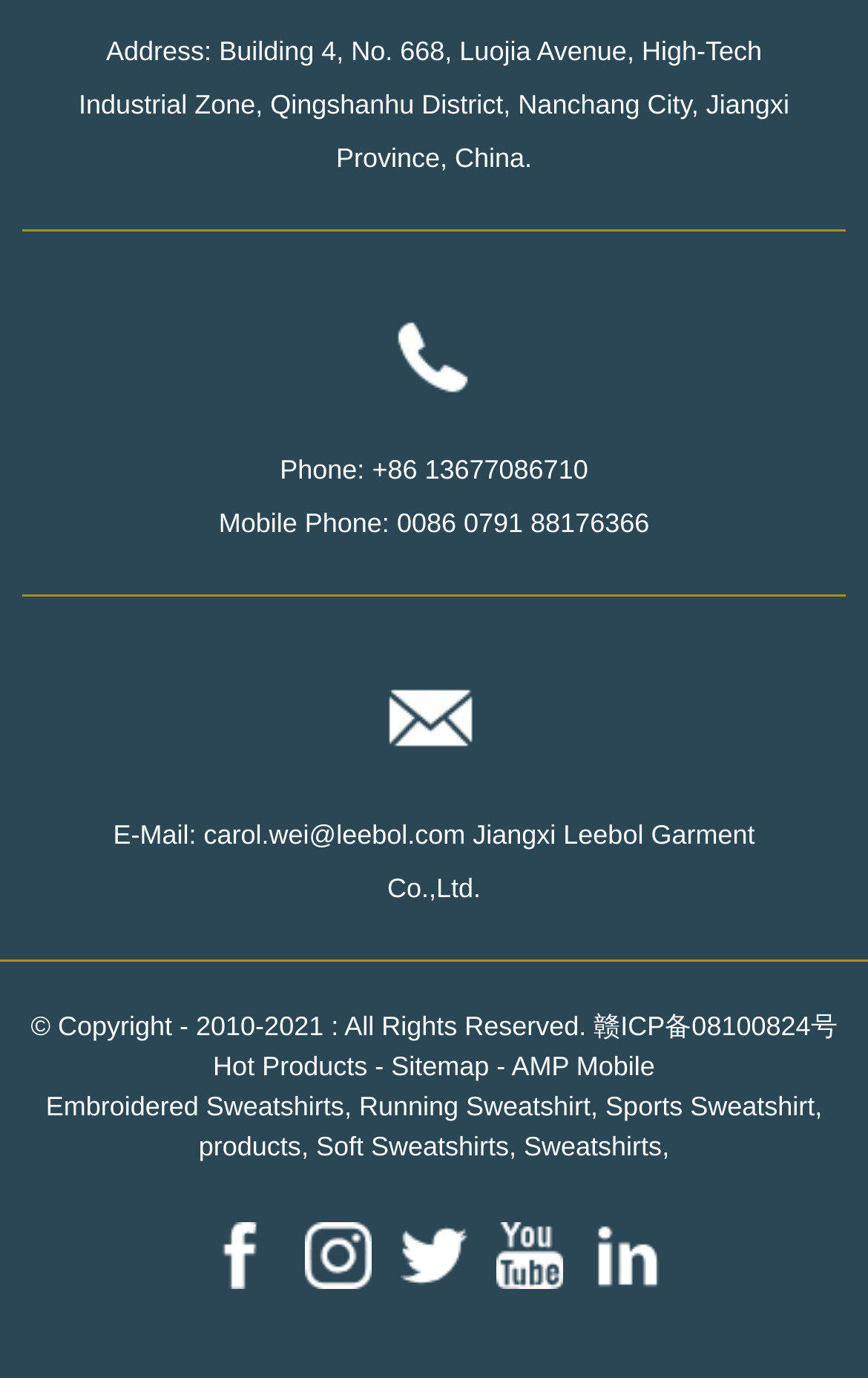Provide a brief response to the question using a single word or phrase: 
How many social media links are there?

5